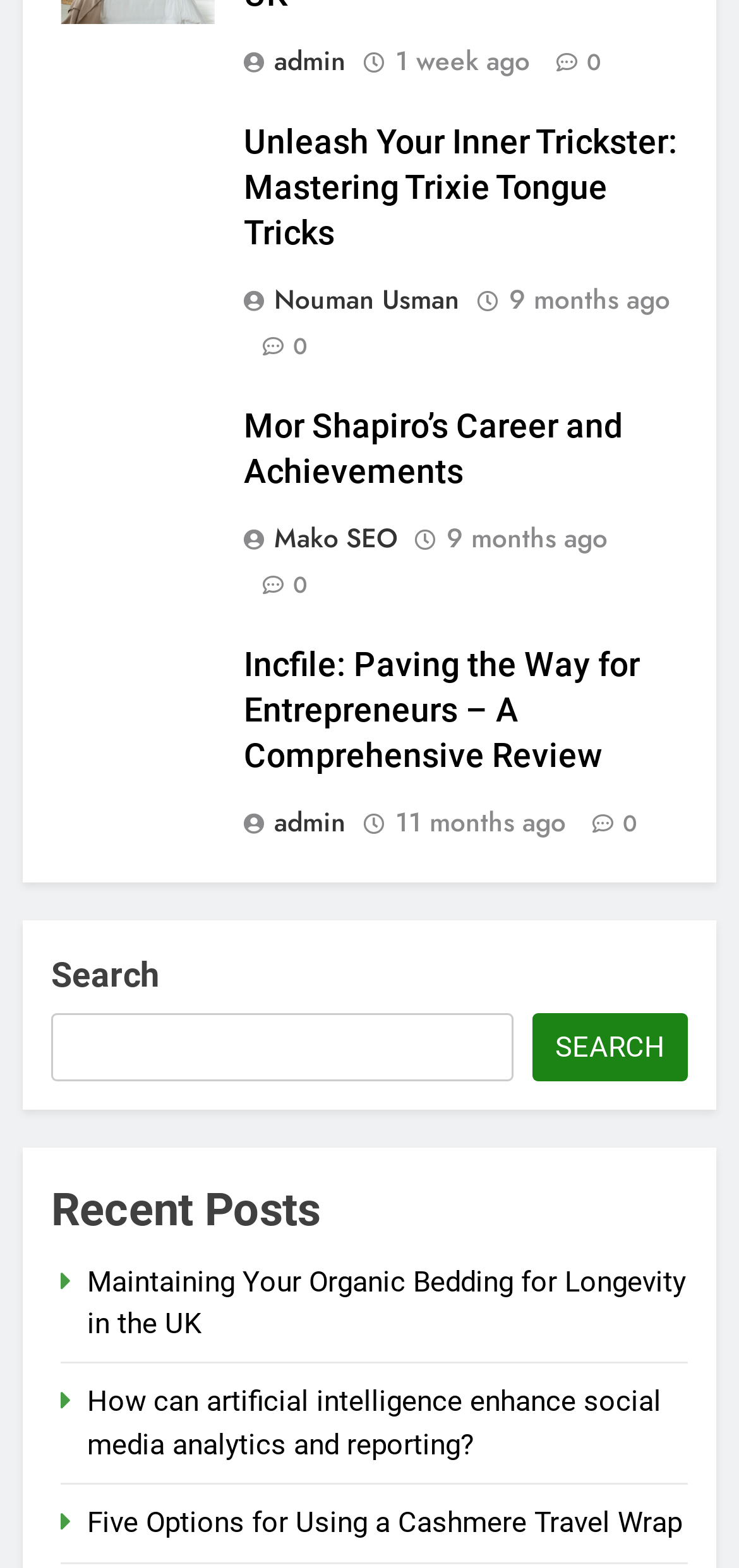Locate the bounding box coordinates of the area you need to click to fulfill this instruction: 'Click on the link to Mor Shapiro’s Career and Achievements'. The coordinates must be in the form of four float numbers ranging from 0 to 1: [left, top, right, bottom].

[0.329, 0.26, 0.842, 0.313]